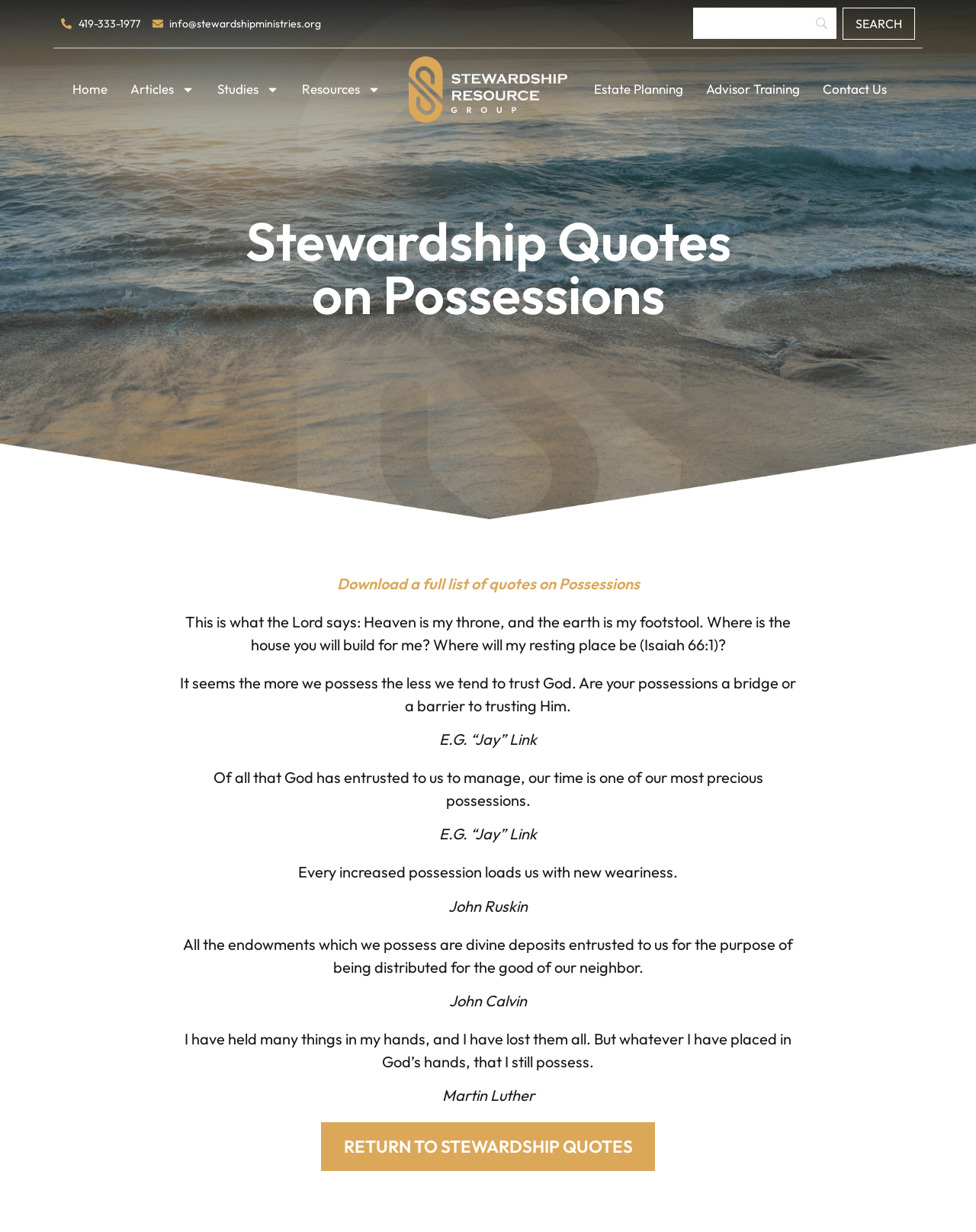Identify the bounding box coordinates necessary to click and complete the given instruction: "Go to Home page".

[0.062, 0.058, 0.122, 0.087]